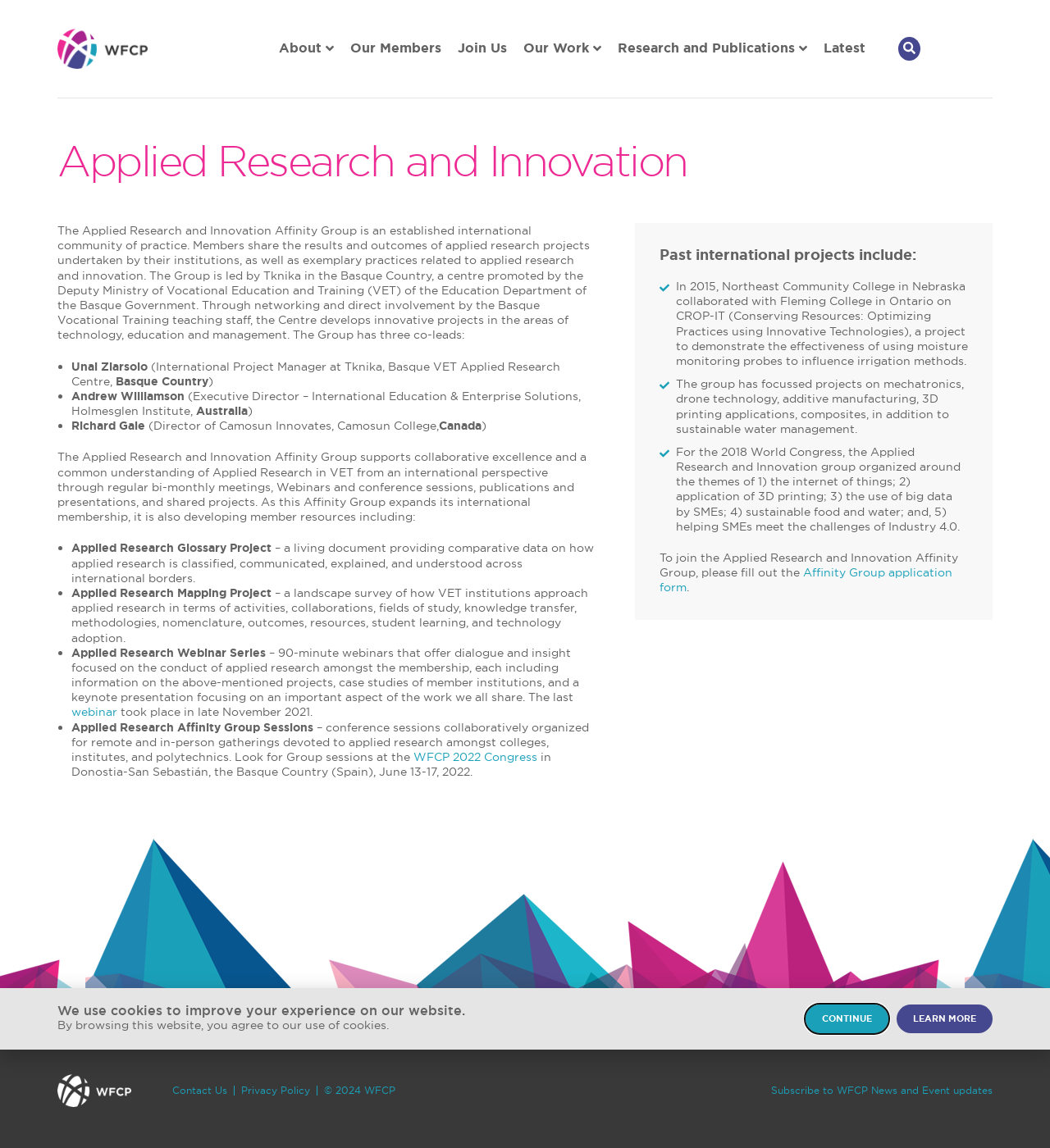What is the name of the Affinity Group?
Answer the question with a single word or phrase derived from the image.

Applied Research and Innovation